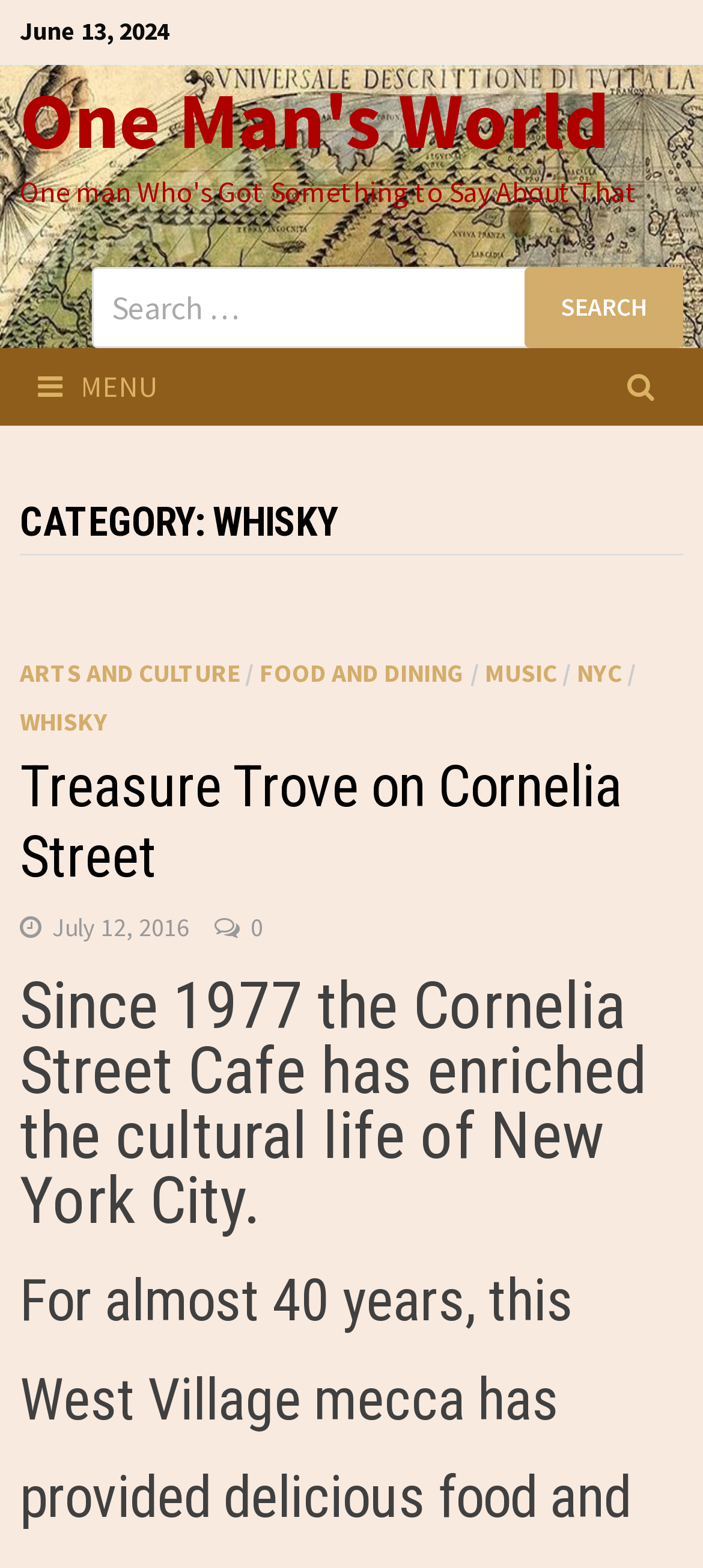Refer to the image and offer a detailed explanation in response to the question: What is the year mentioned in the article?

The year mentioned in the article is '1977', which is mentioned in the sentence 'Since 1977 the Cornelia Street Cafe has enriched the cultural life of New York City'.